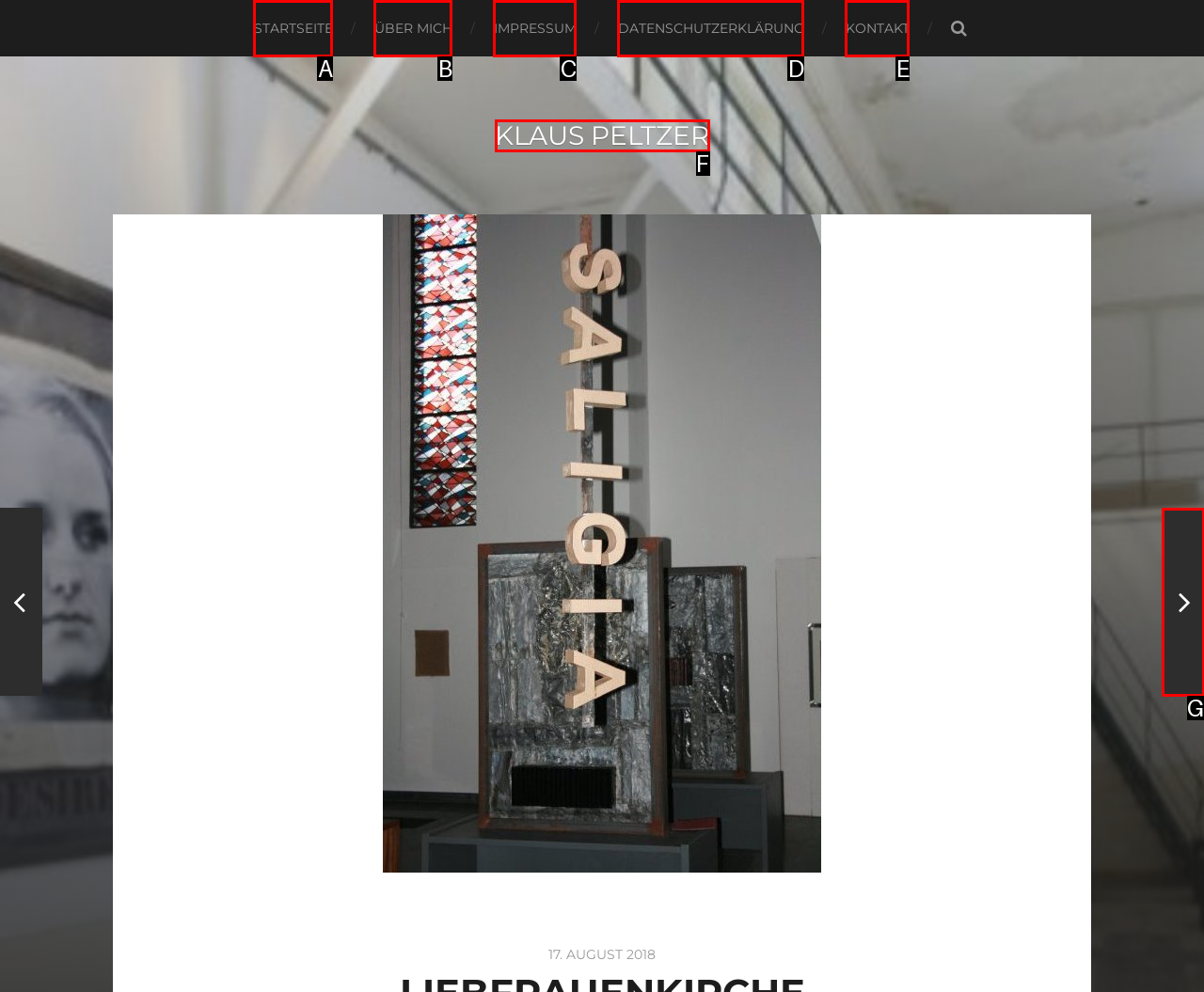Determine the HTML element that best aligns with the description: Startseite
Answer with the appropriate letter from the listed options.

A